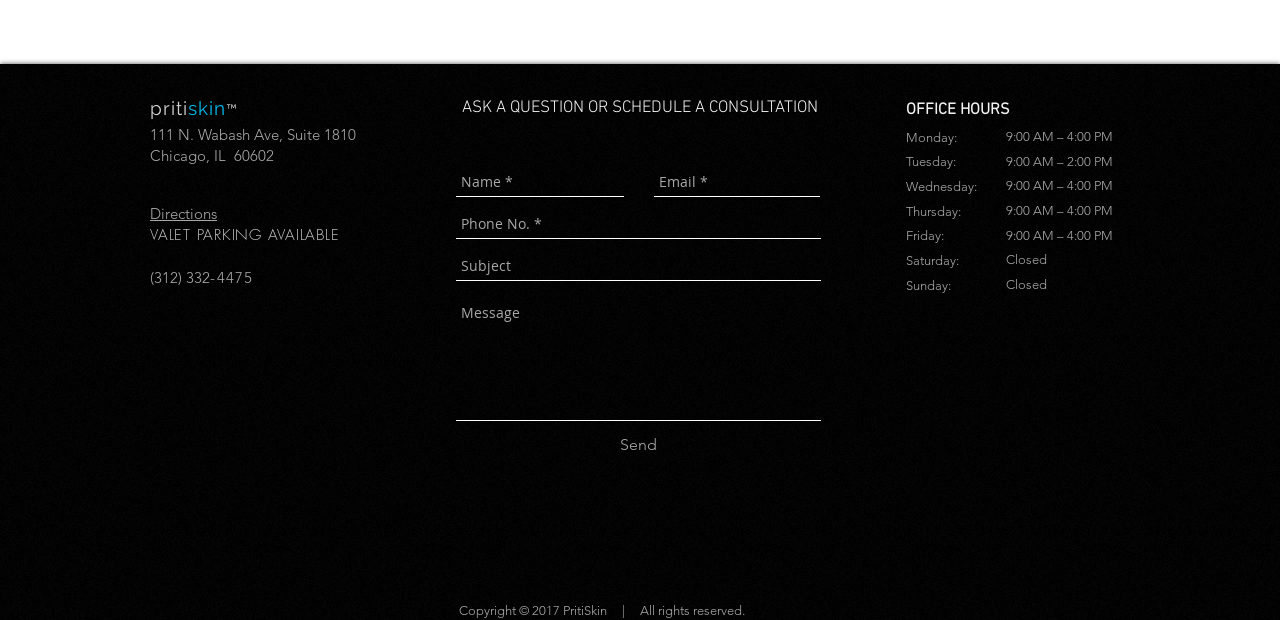Based on the image, please respond to the question with as much detail as possible:
What is the phone number of PritiSkin?

I found the phone number by looking at the static text elements at the top of the webpage, which provide the phone number as '(312) 332-475'.